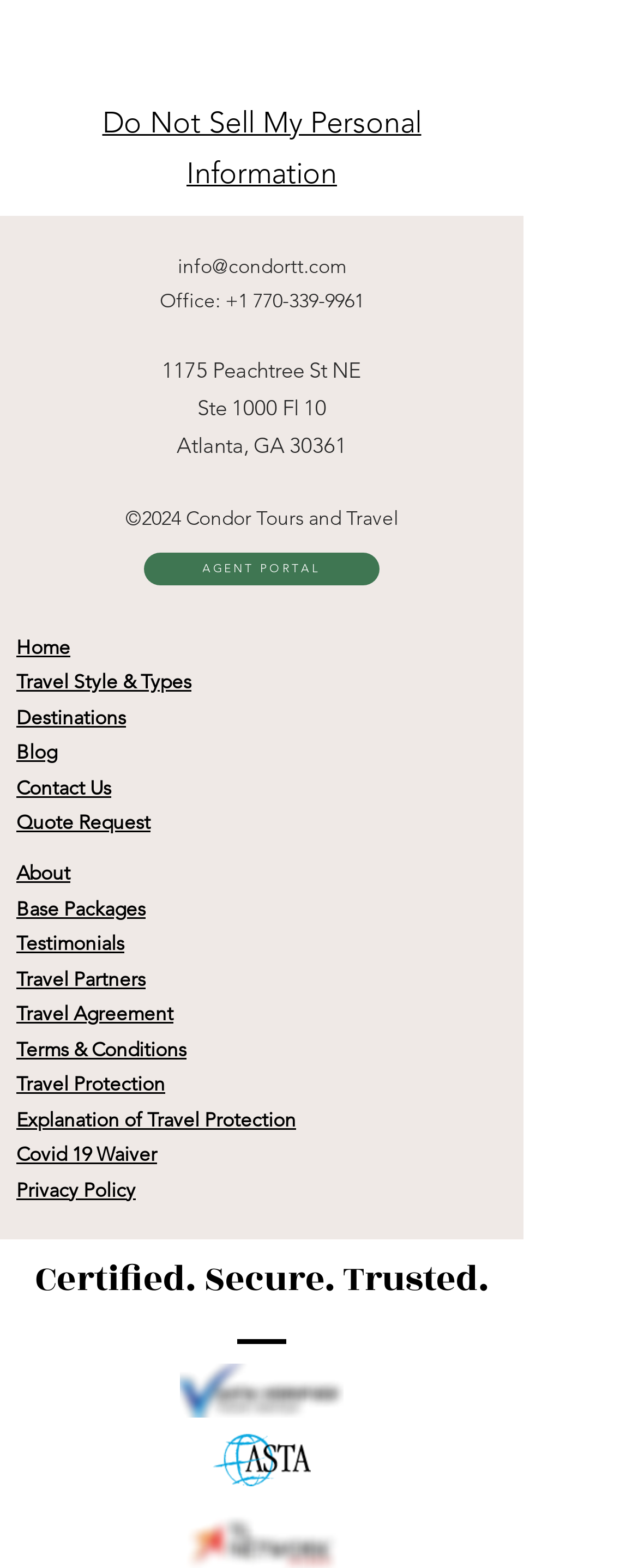Respond with a single word or phrase to the following question: What is the company's office address?

1175 Peachtree St NE, Ste 1000 Fl 10, Atlanta, GA 30361